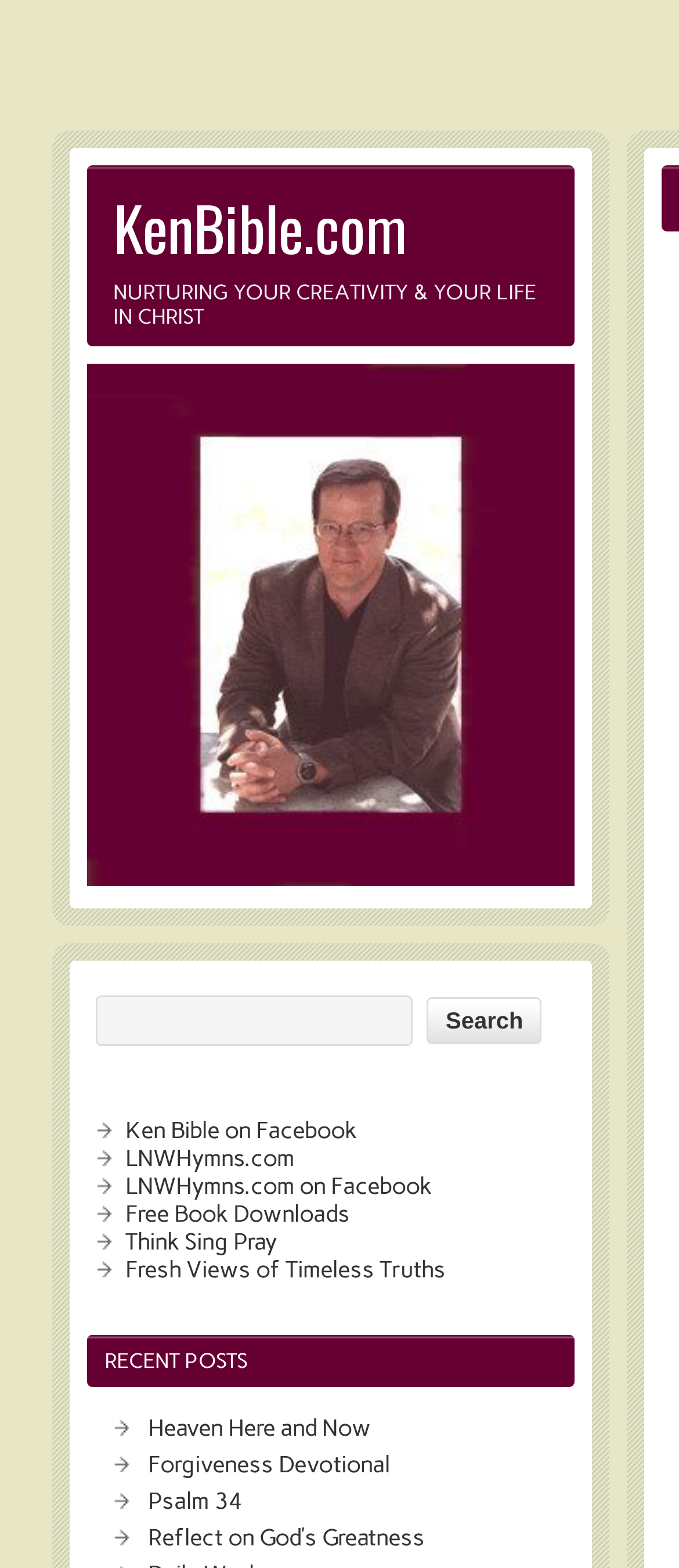Identify the bounding box of the UI element described as follows: "Ken Bible on Facebook". Provide the coordinates as four float numbers in the range of 0 to 1 [left, top, right, bottom].

[0.185, 0.711, 0.526, 0.729]